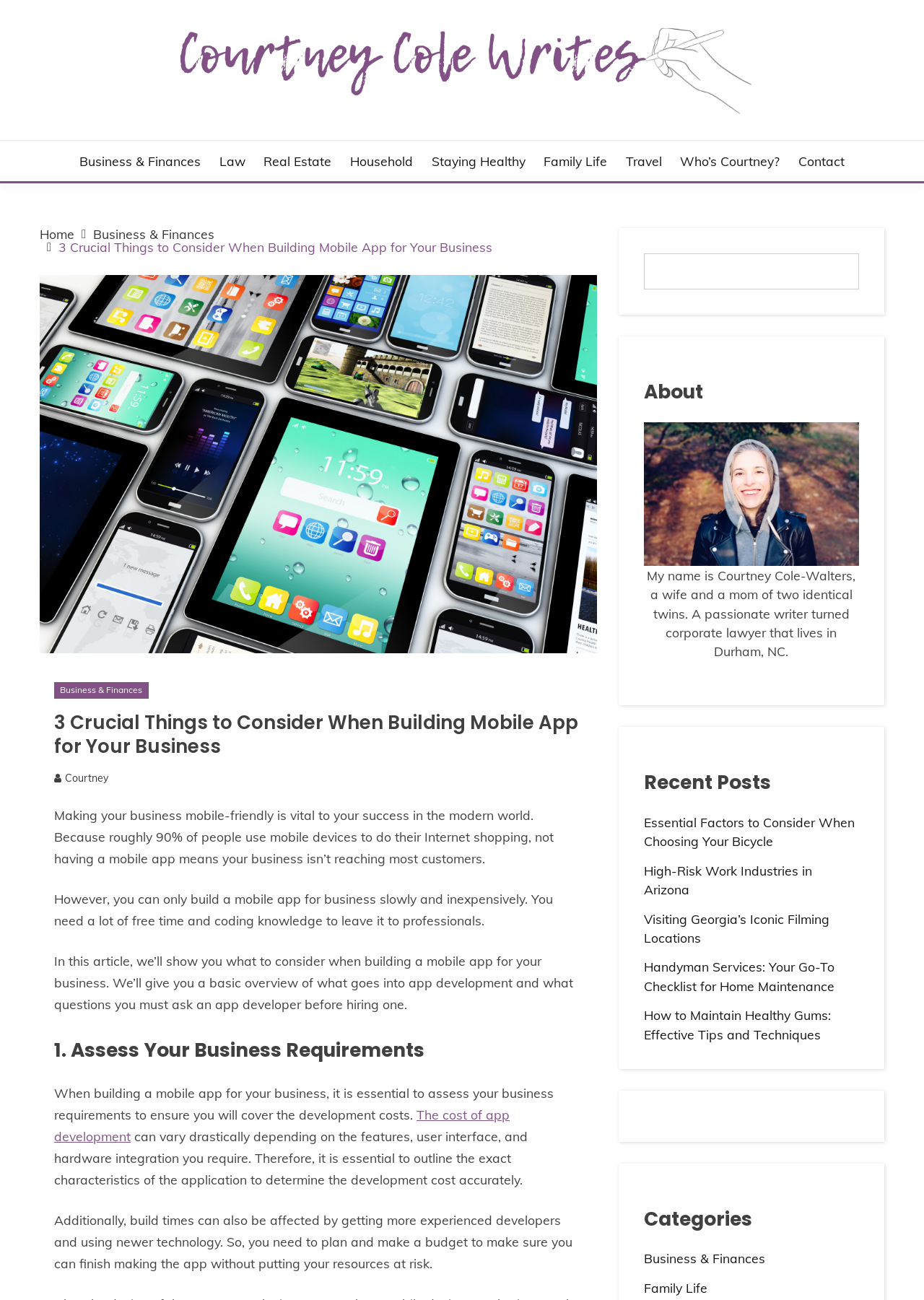Can you find the bounding box coordinates for the element that needs to be clicked to execute this instruction: "Search for something"? The coordinates should be given as four float numbers between 0 and 1, i.e., [left, top, right, bottom].

[0.697, 0.195, 0.93, 0.223]